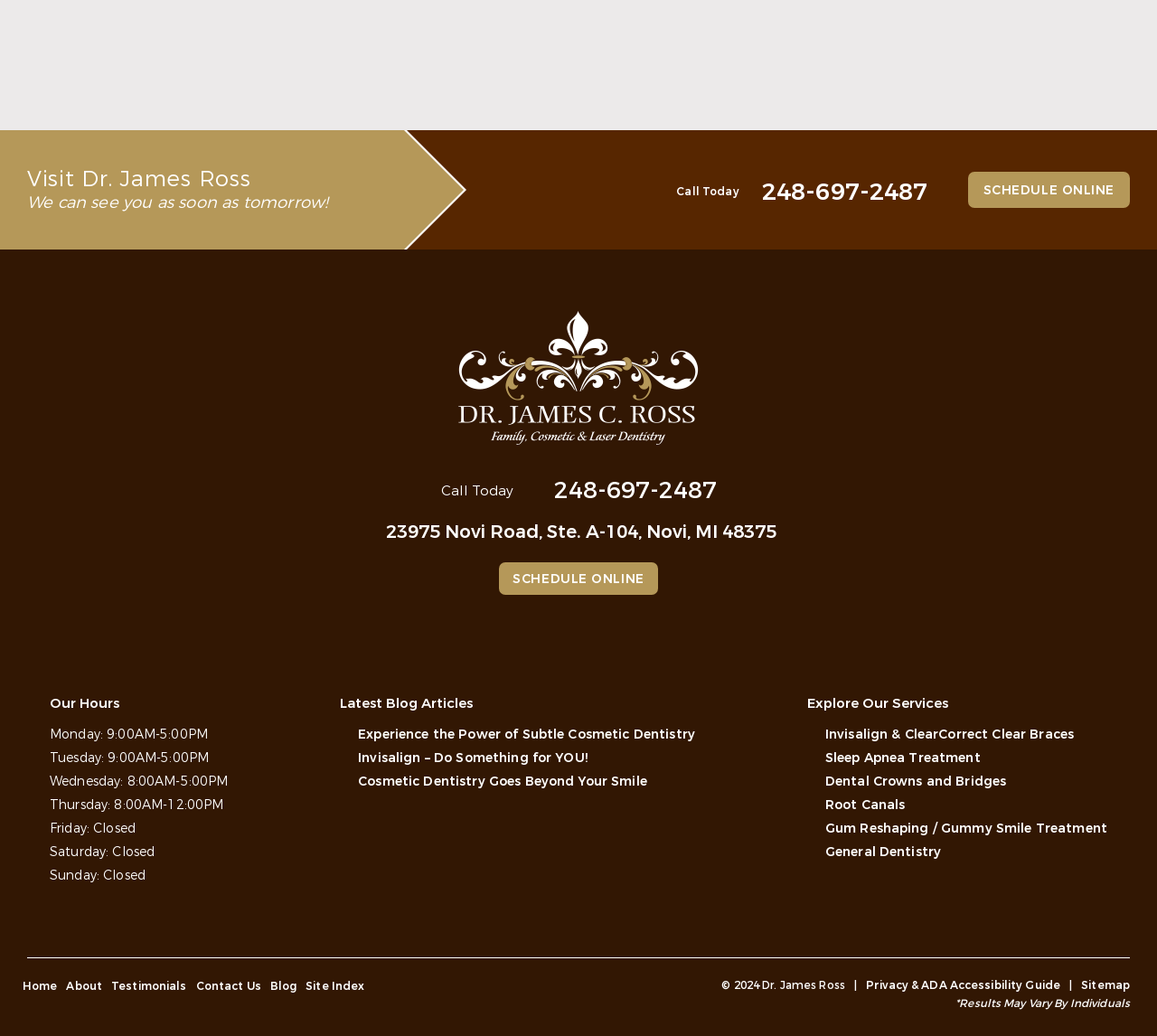What is the phone number to call for an appointment?
Answer the question with a single word or phrase derived from the image.

248-697-2487